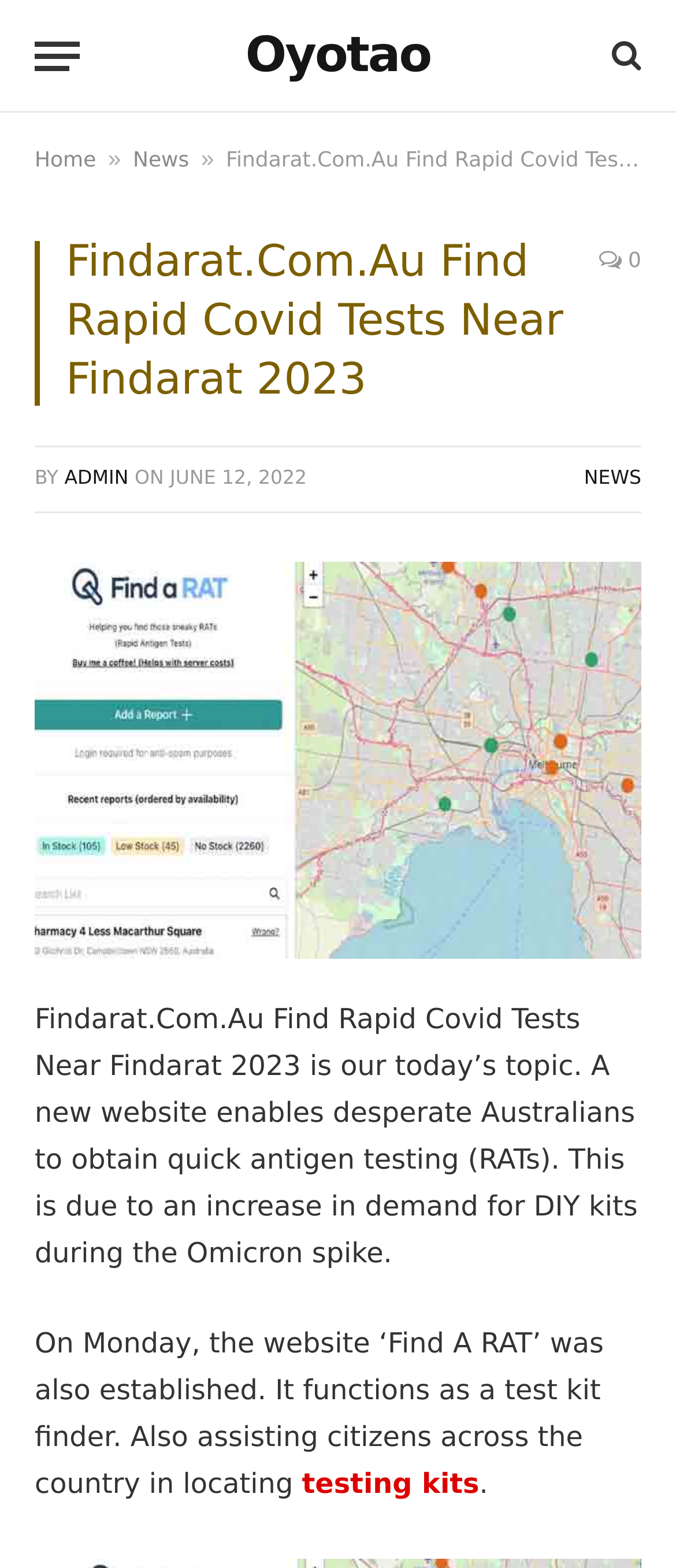Identify the bounding box for the element characterized by the following description: "testing kits".

[0.447, 0.936, 0.709, 0.957]